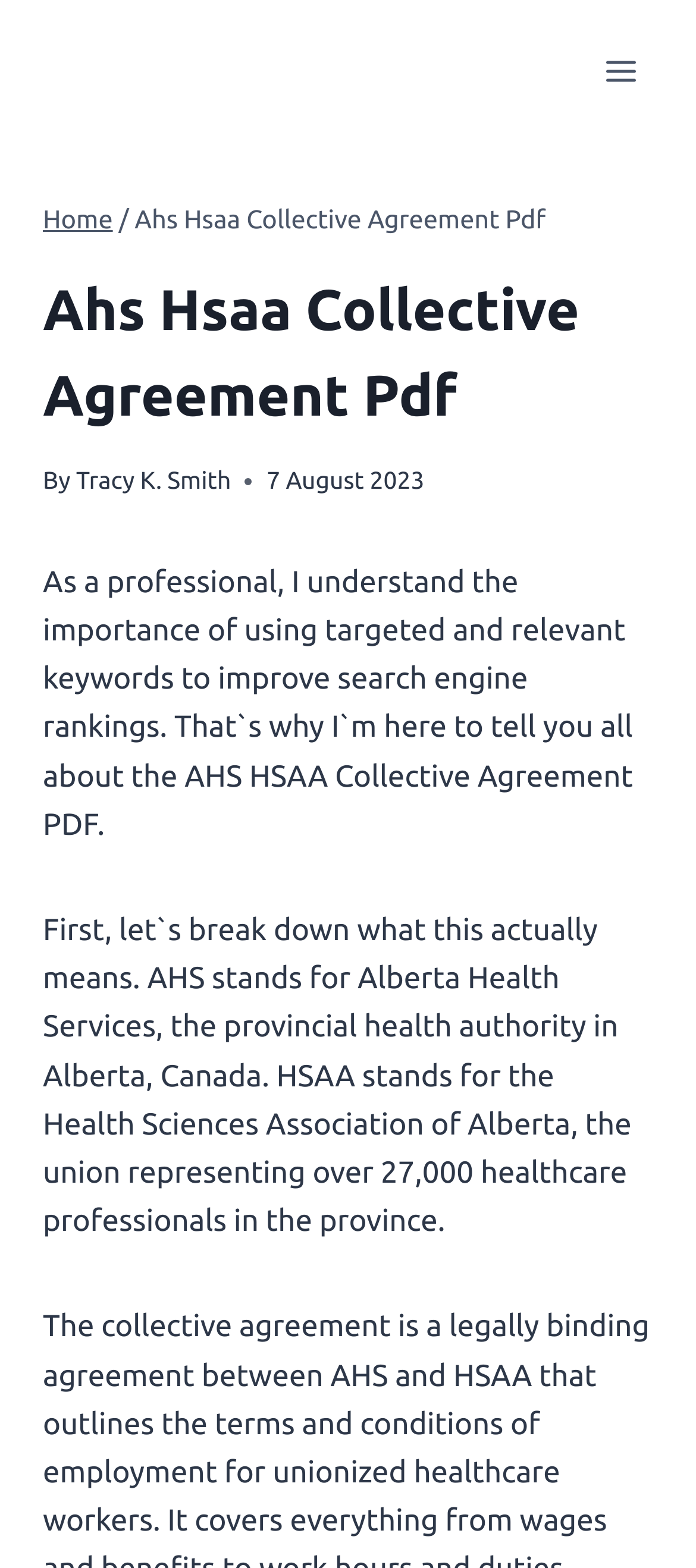Provide a short, one-word or phrase answer to the question below:
Who is the author of the article?

Tracy K. Smith